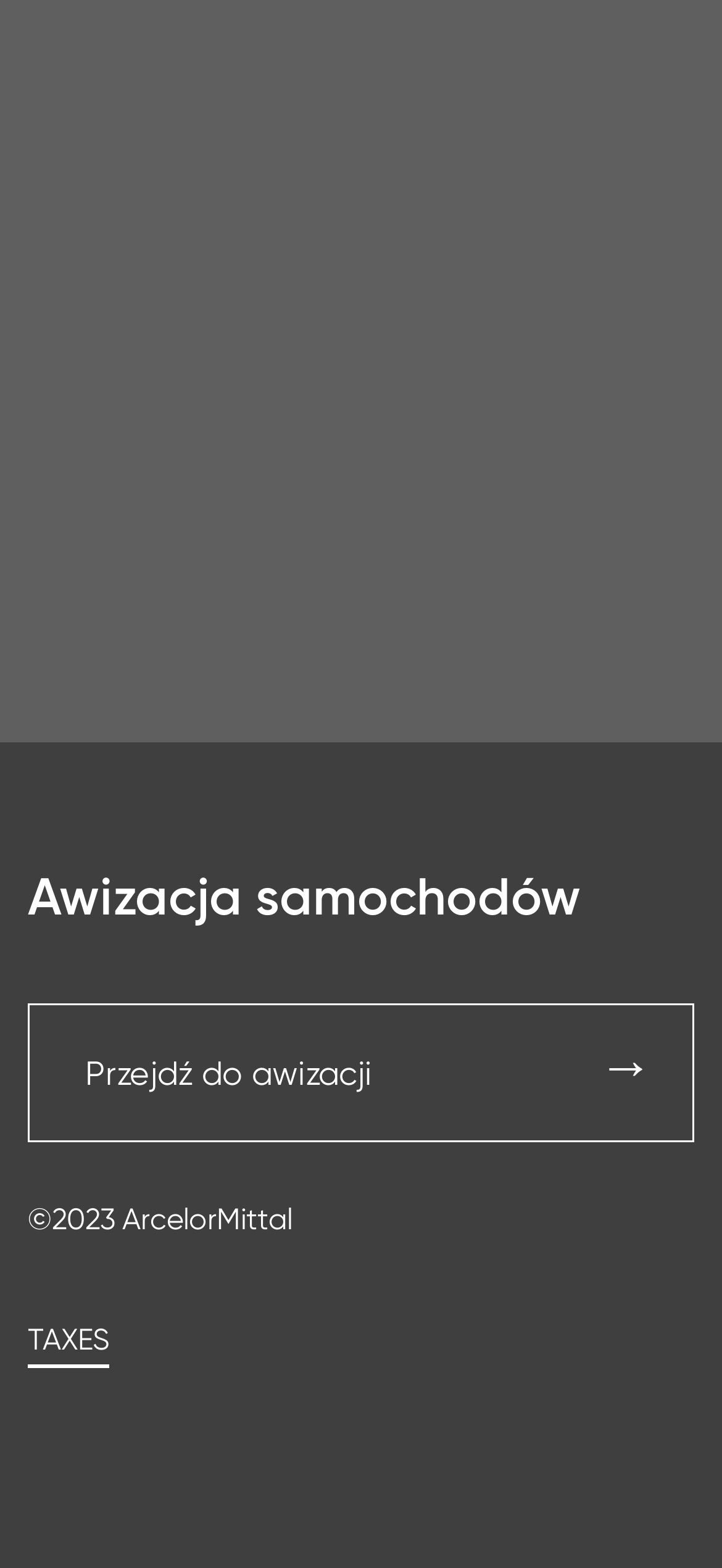Given the description "News", provide the bounding box coordinates of the corresponding UI element.

None